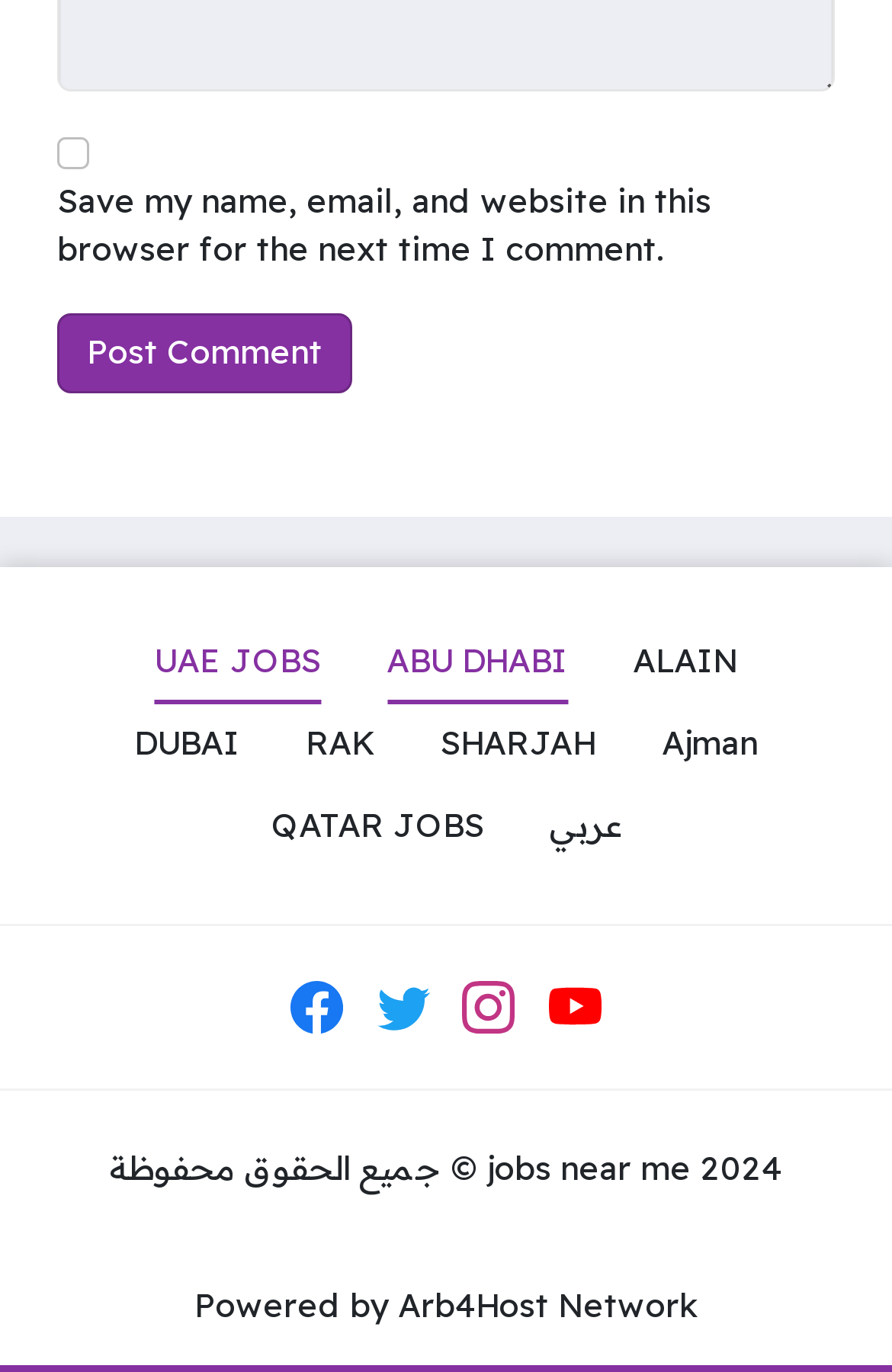Kindly determine the bounding box coordinates for the area that needs to be clicked to execute this instruction: "Click the 'Post Comment' button".

[0.064, 0.228, 0.395, 0.287]